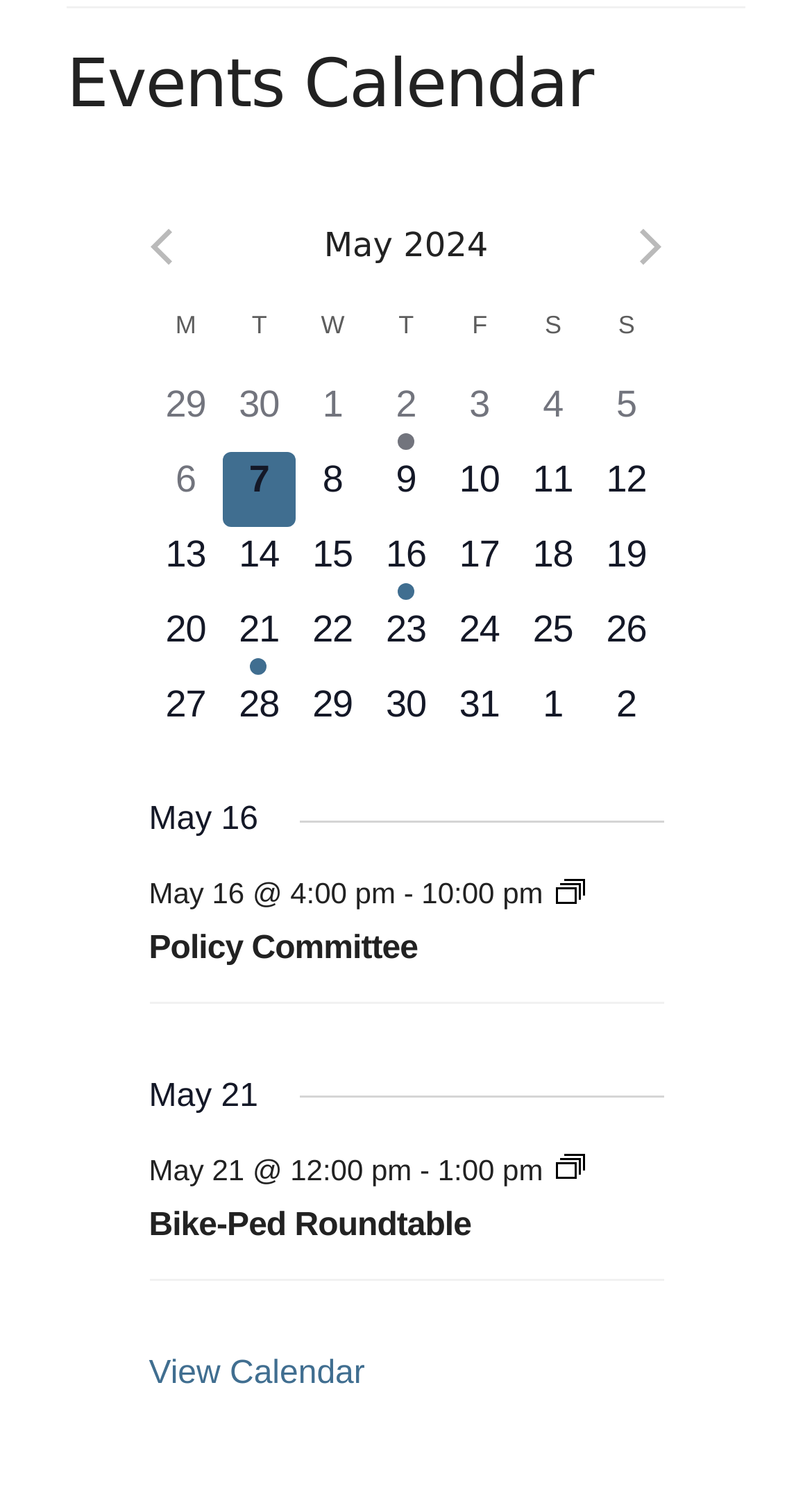Using the details from the image, please elaborate on the following question: What is the event on May 2?

The event on May 2 can be found by looking at the grid cell for May 2, which says '1 event, 2 9:30 am - 10:30 am Event Series Transportation Technical Committee'. This indicates that there is one event on May 2, which is the Transportation Technical Committee meeting.